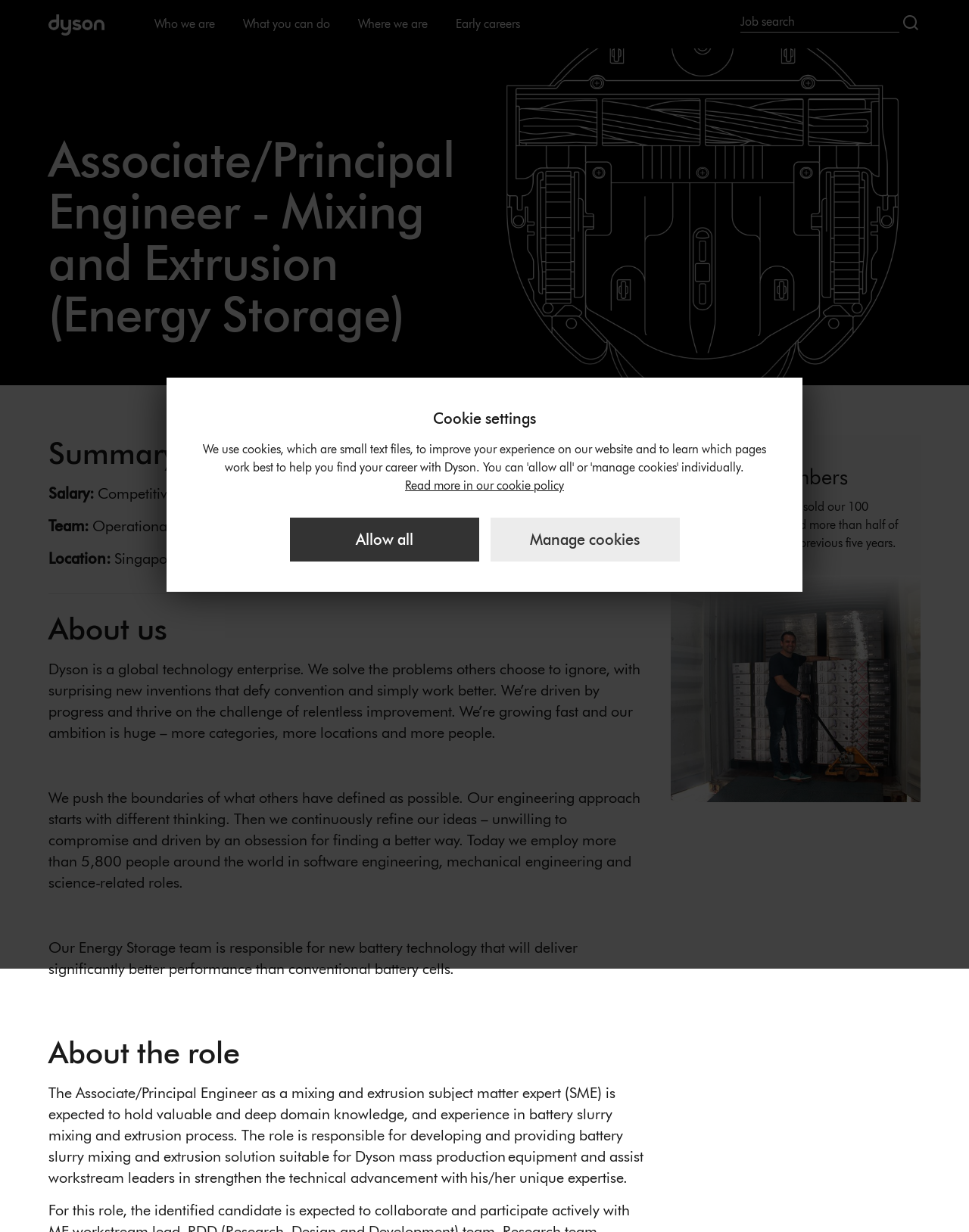Find the bounding box coordinates of the element you need to click on to perform this action: 'Read more about the job summary'. The coordinates should be represented by four float values between 0 and 1, in the format [left, top, right, bottom].

[0.05, 0.353, 0.667, 0.392]